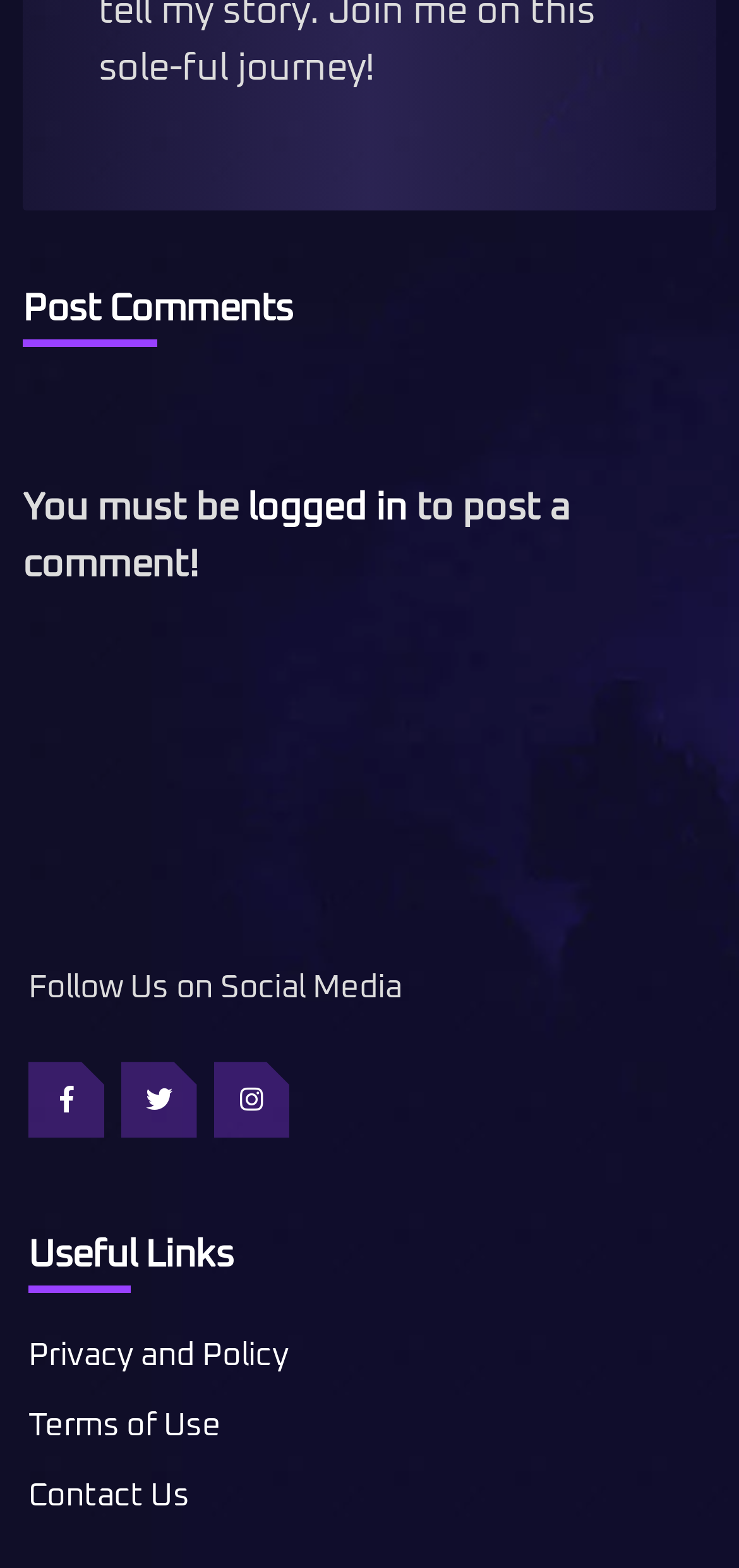Pinpoint the bounding box coordinates of the element you need to click to execute the following instruction: "Follow us on Facebook". The bounding box should be represented by four float numbers between 0 and 1, in the format [left, top, right, bottom].

[0.038, 0.677, 0.141, 0.726]